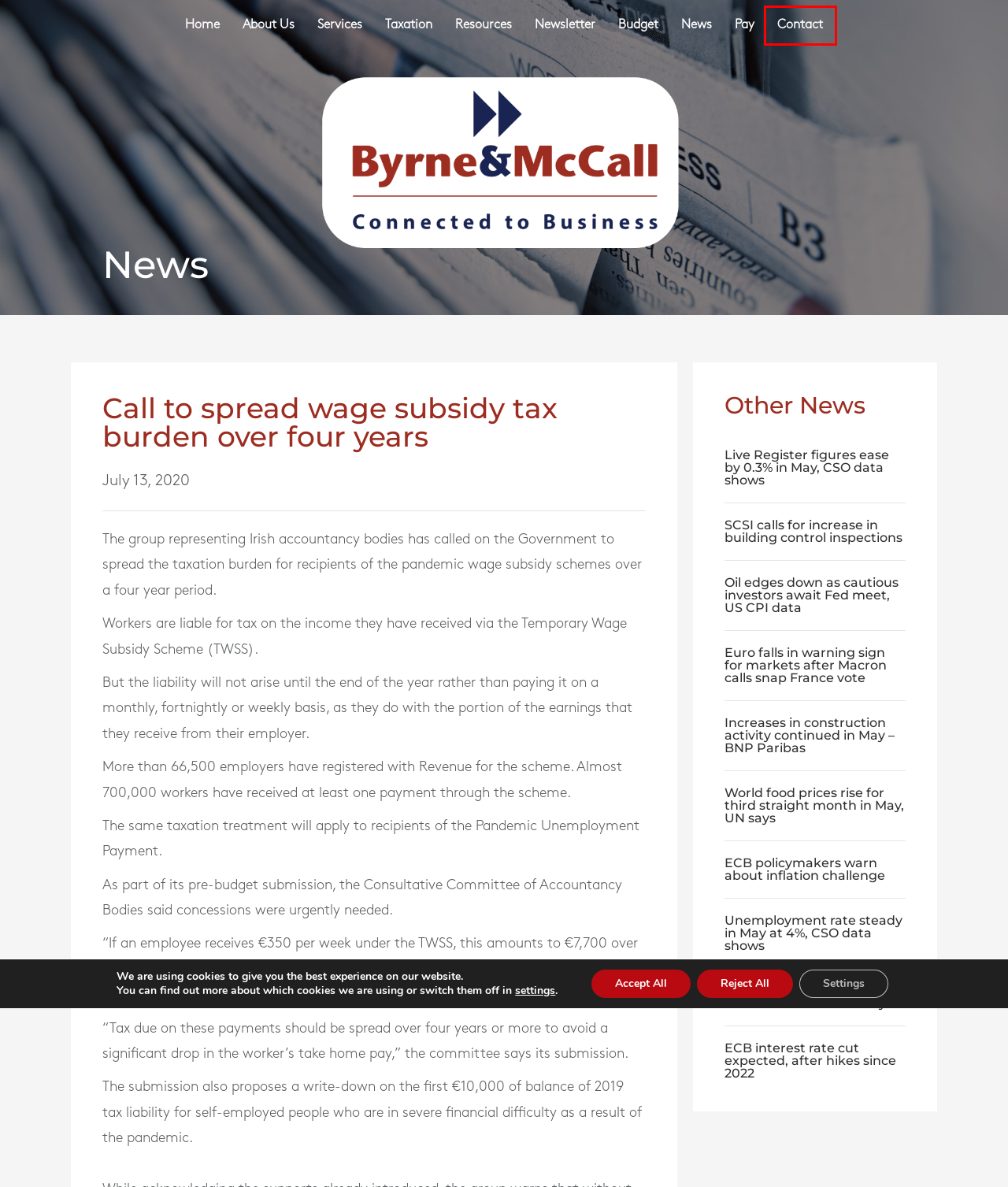You are provided with a screenshot of a webpage that has a red bounding box highlighting a UI element. Choose the most accurate webpage description that matches the new webpage after clicking the highlighted element. Here are your choices:
A. ECB policymakers warn about inflation challenge - Byrne & McCall
B. Taxation - Byrne & McCall
C. About us - Byrne & McCall
D. Oil edges down as cautious investors await Fed meet, US CPI data - Byrne & McCall
E. Contact - Byrne & McCall
F. Home - Byrne & McCall
G. Increases in construction activity continued in May – BNP Paribas - Byrne & McCall
H. Pace of growth in service sector accelerates in May - Byrne & McCall

E